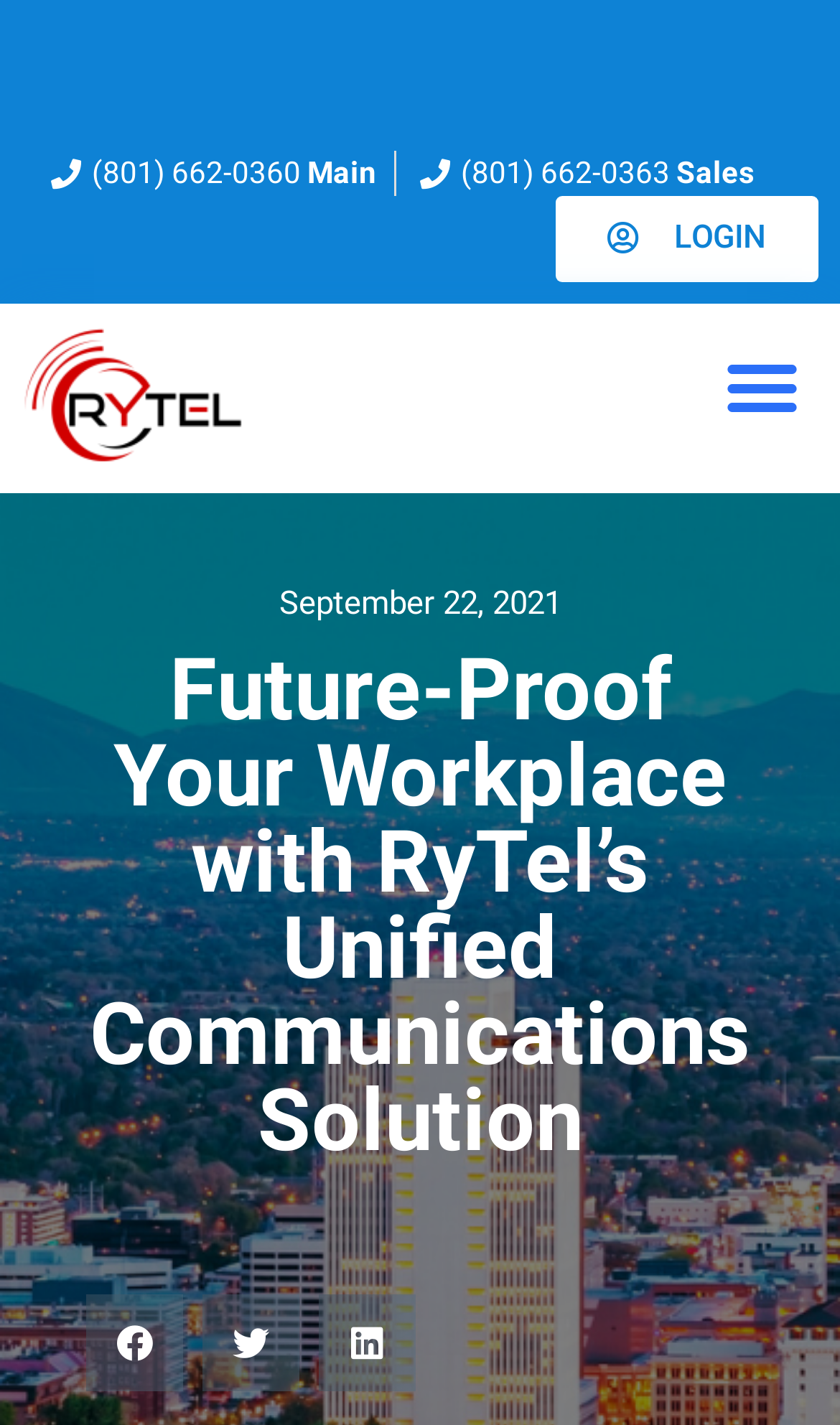Detail the various sections and features present on the webpage.

The webpage is about RyTel's unified communications solution, which is described as the future of business. At the top left, there is a logo of RyTel, a hosted phone system provider. To the right of the logo, there are three links: a main phone number, a sales phone number, and a login link. 

Below the logo and the links, there is a menu toggle button on the top right. 

Further down, there is a date "September 22, 2021" with a time element. 

The main heading "Future-Proof Your Workplace with RyTel’s Unified Communications Solution" is centered on the page. 

At the bottom of the page, there are three social media sharing buttons: Facebook, Twitter, and LinkedIn, aligned horizontally from left to right.